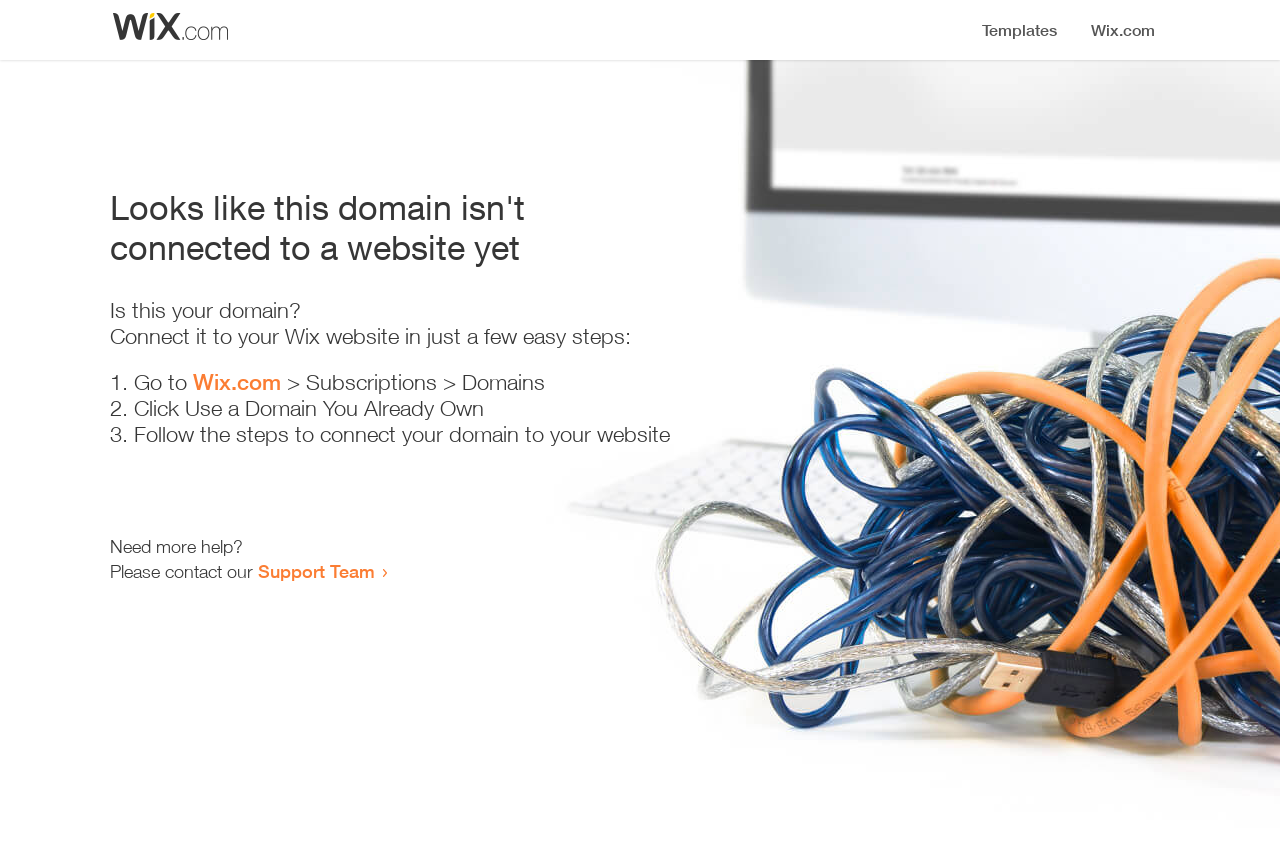Where can the user go to start the connection process?
Please provide a detailed and comprehensive answer to the question.

The webpage provides a link to 'Wix.com' with the instruction 'Go to', indicating that the user can start the connection process by going to Wix.com.